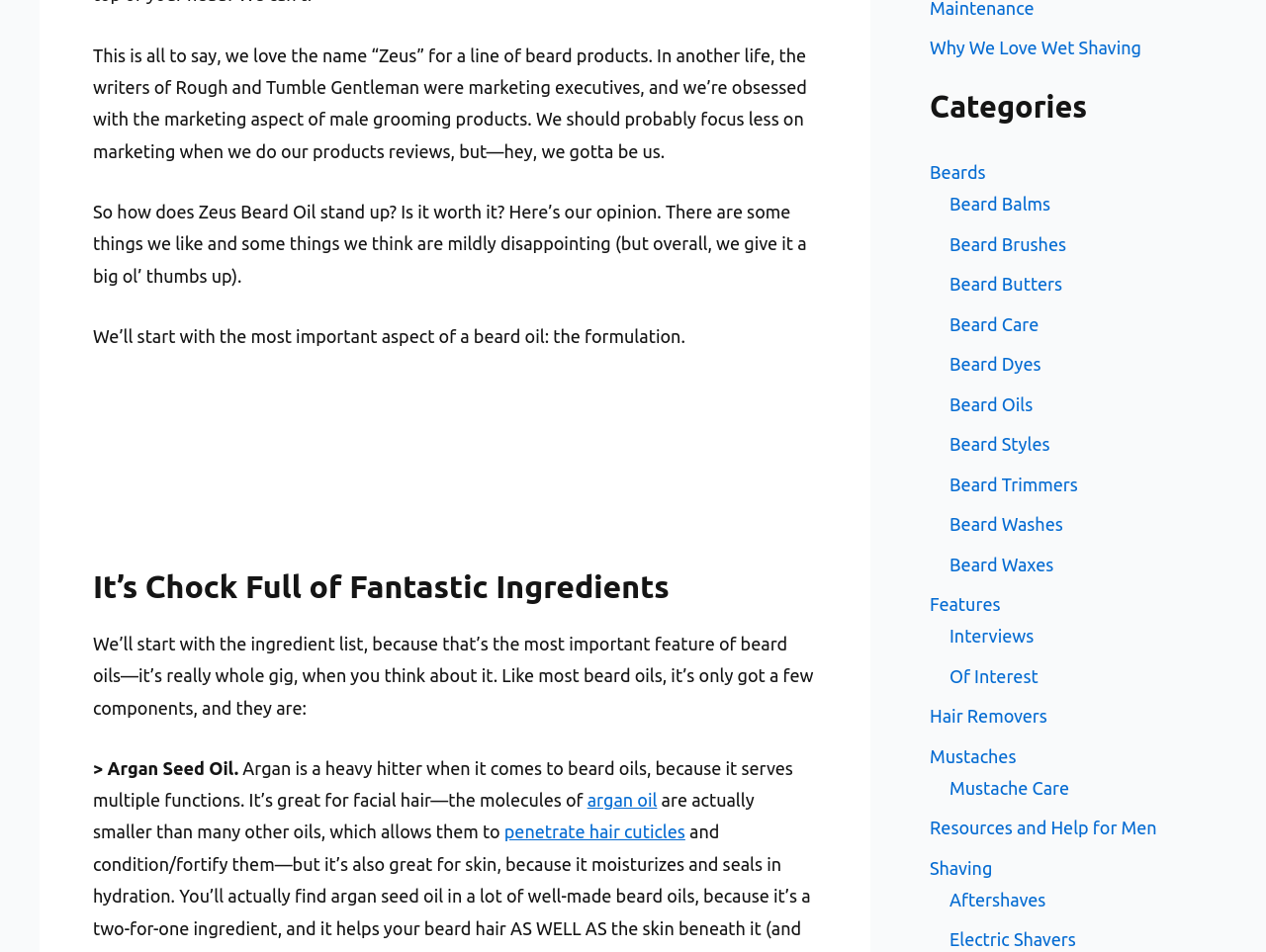Determine the bounding box coordinates for the area you should click to complete the following instruction: "click the link to Asbestos Laboratories Pty Ltd website".

None